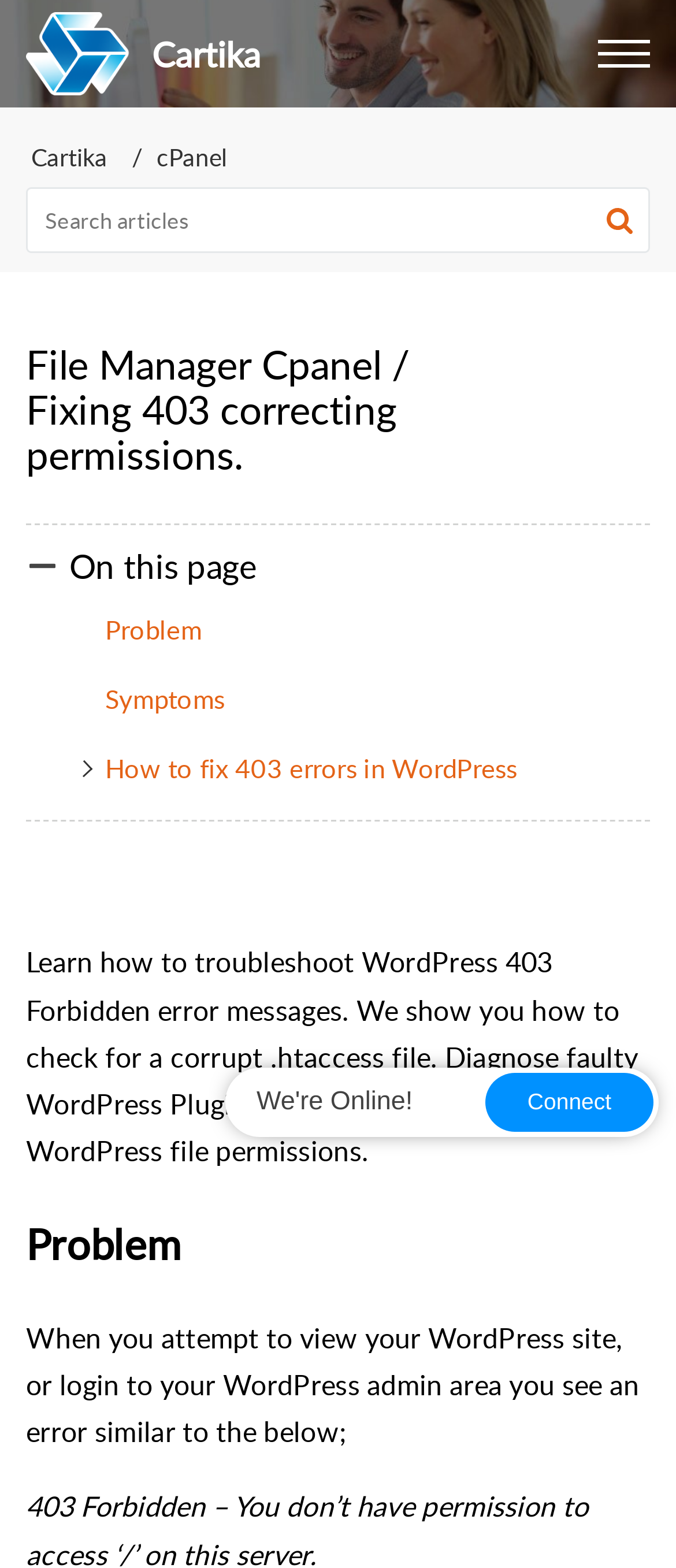Determine the bounding box for the UI element described here: "alt="Cartika" aria-label="Cartika home"".

[0.038, 0.008, 0.192, 0.061]